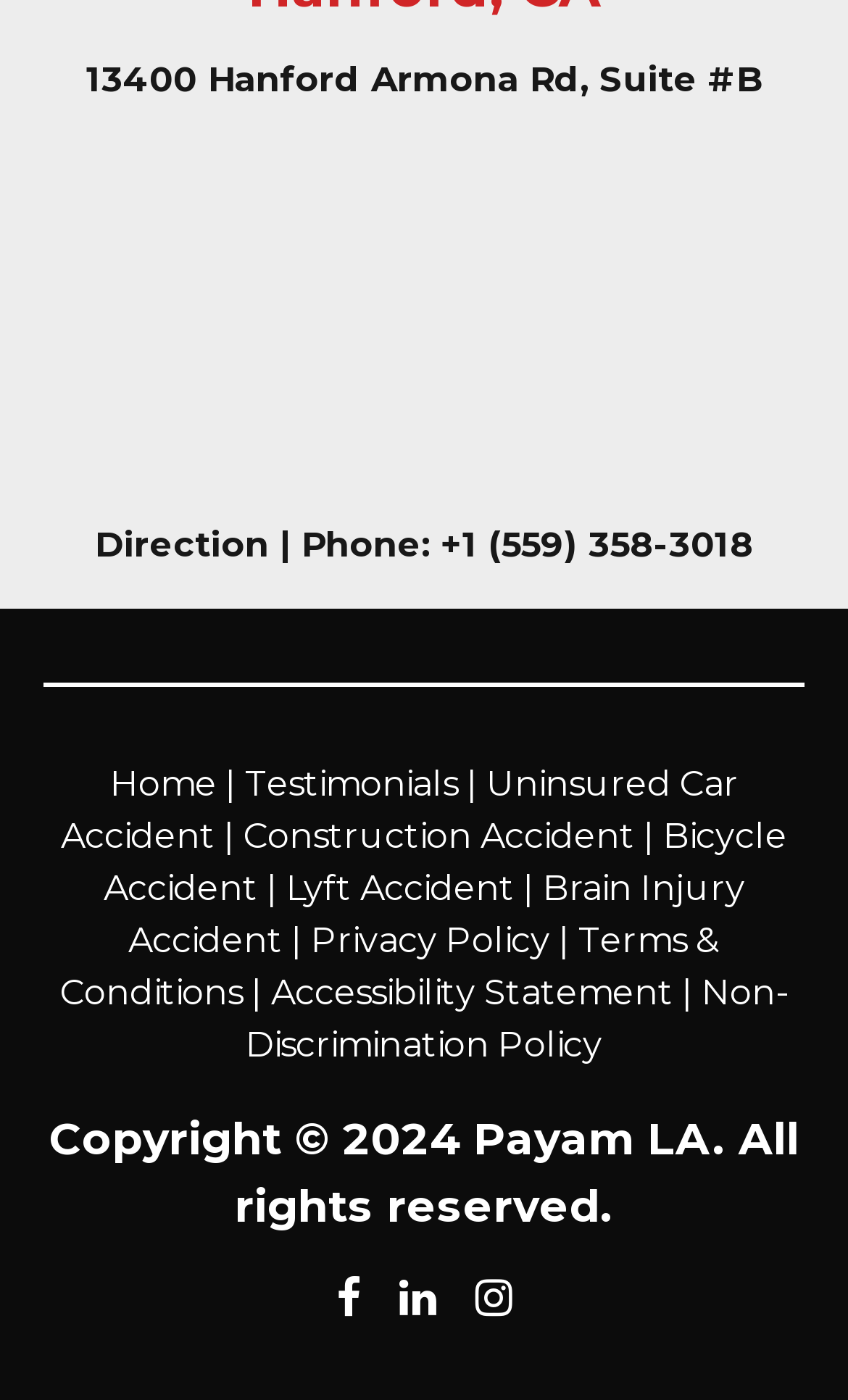Respond to the question below with a concise word or phrase:
What is the address of the law office?

13400 Hanford Armona Rd, Suite #B